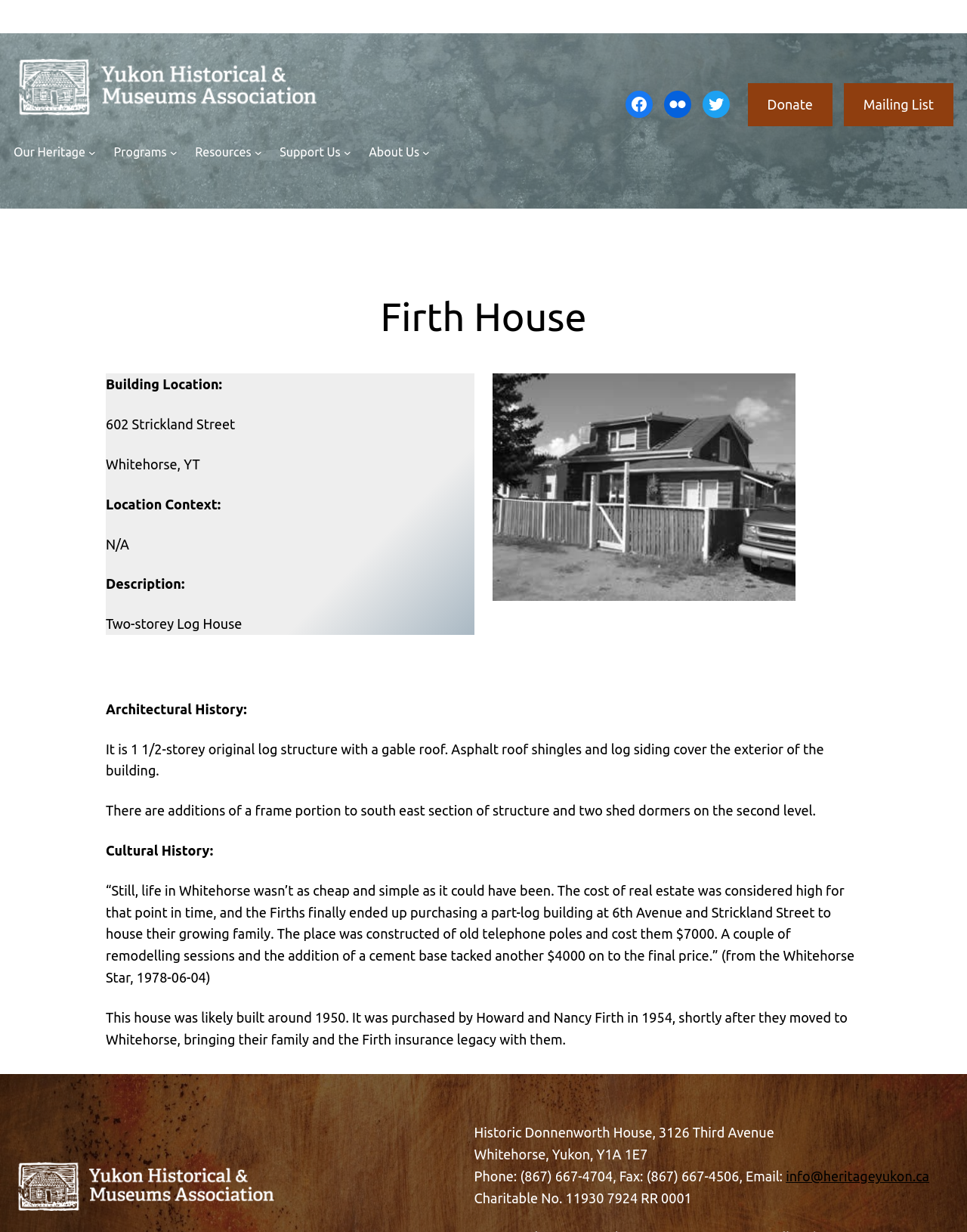Identify the bounding box of the UI element described as follows: "Donate". Provide the coordinates as four float numbers in the range of 0 to 1 [left, top, right, bottom].

[0.773, 0.067, 0.861, 0.102]